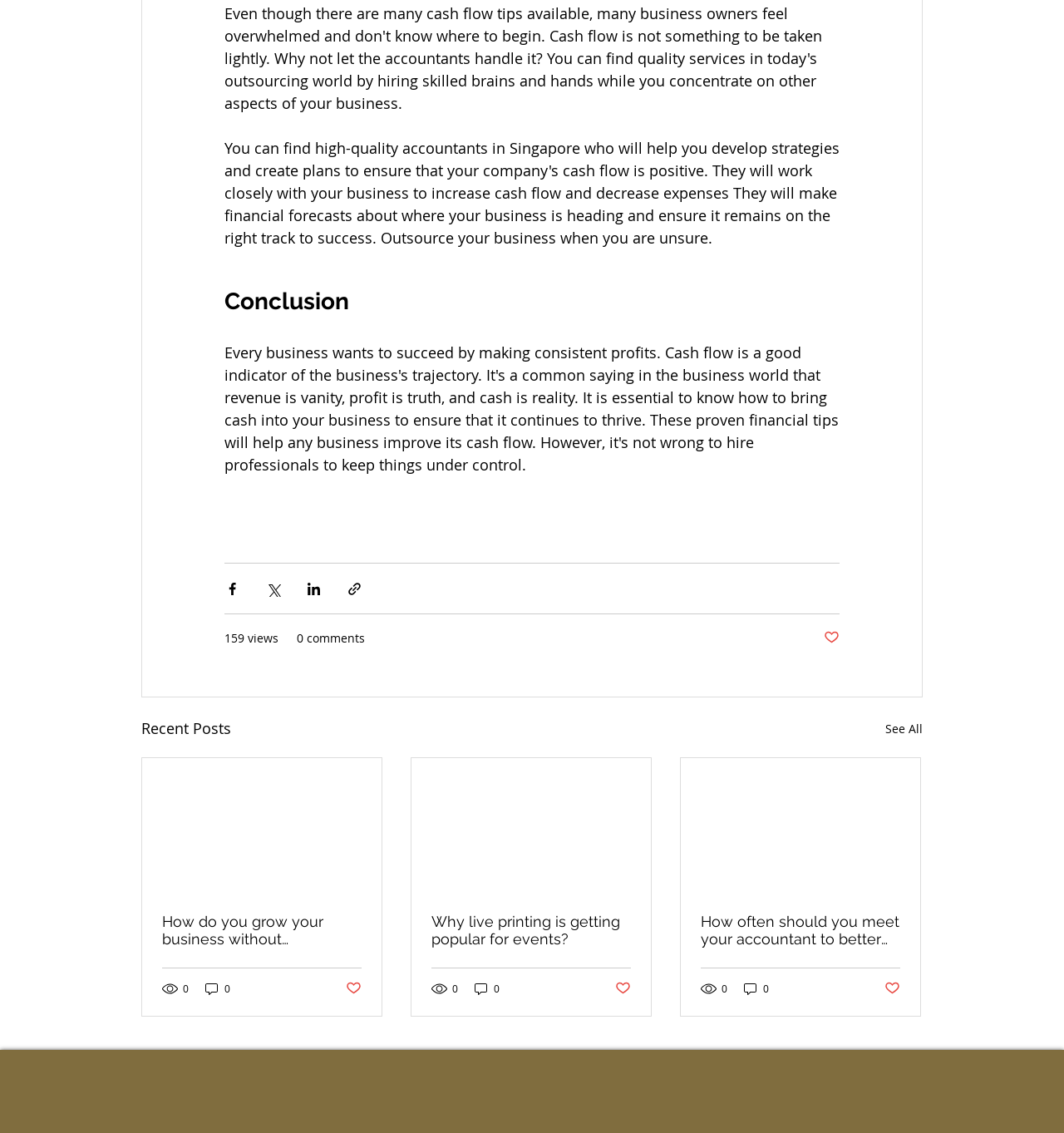Identify the bounding box coordinates for the region to click in order to carry out this instruction: "View recent posts". Provide the coordinates using four float numbers between 0 and 1, formatted as [left, top, right, bottom].

[0.133, 0.633, 0.217, 0.654]